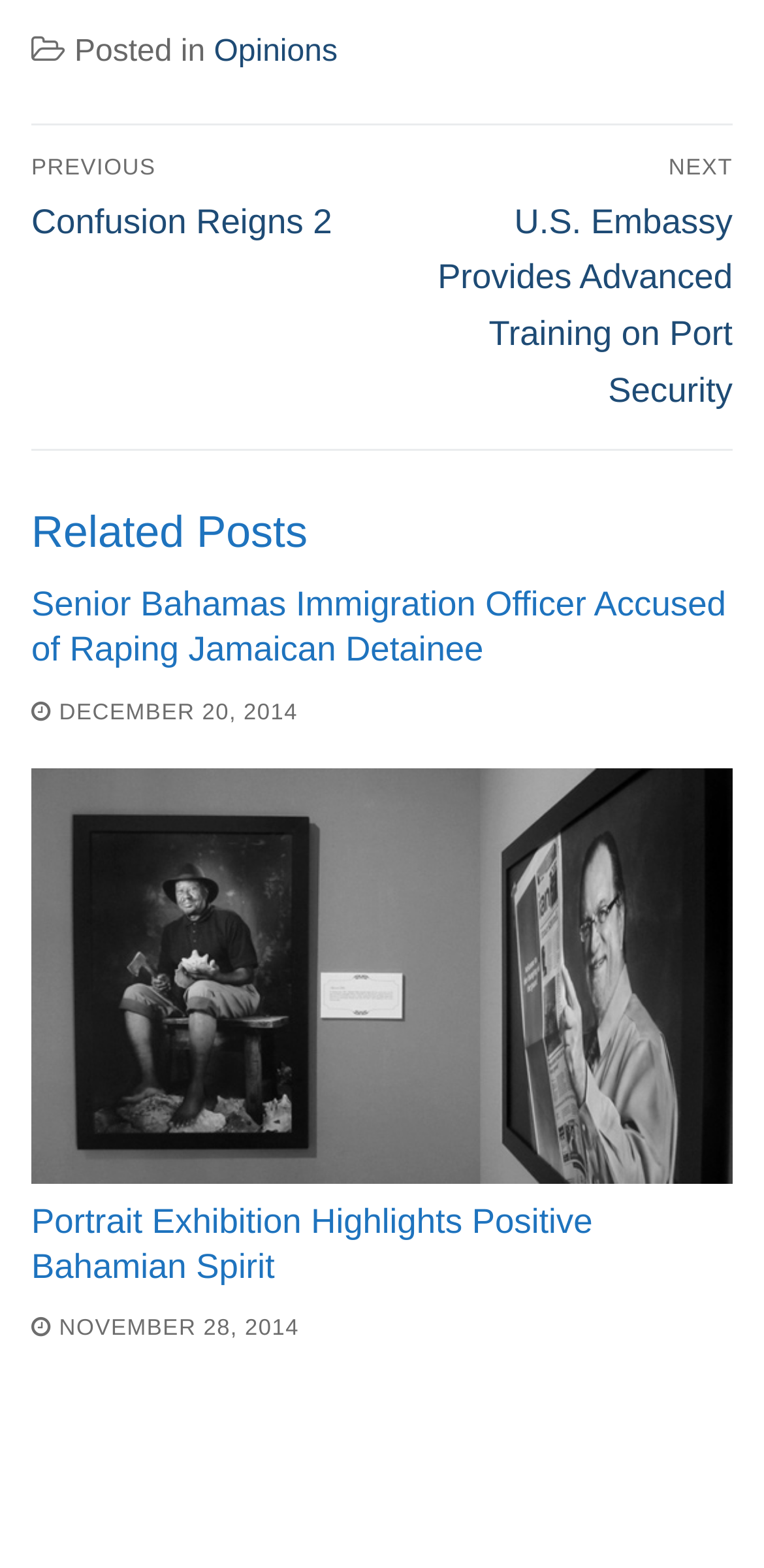How many navigation links are there?
Answer the question using a single word or phrase, according to the image.

2